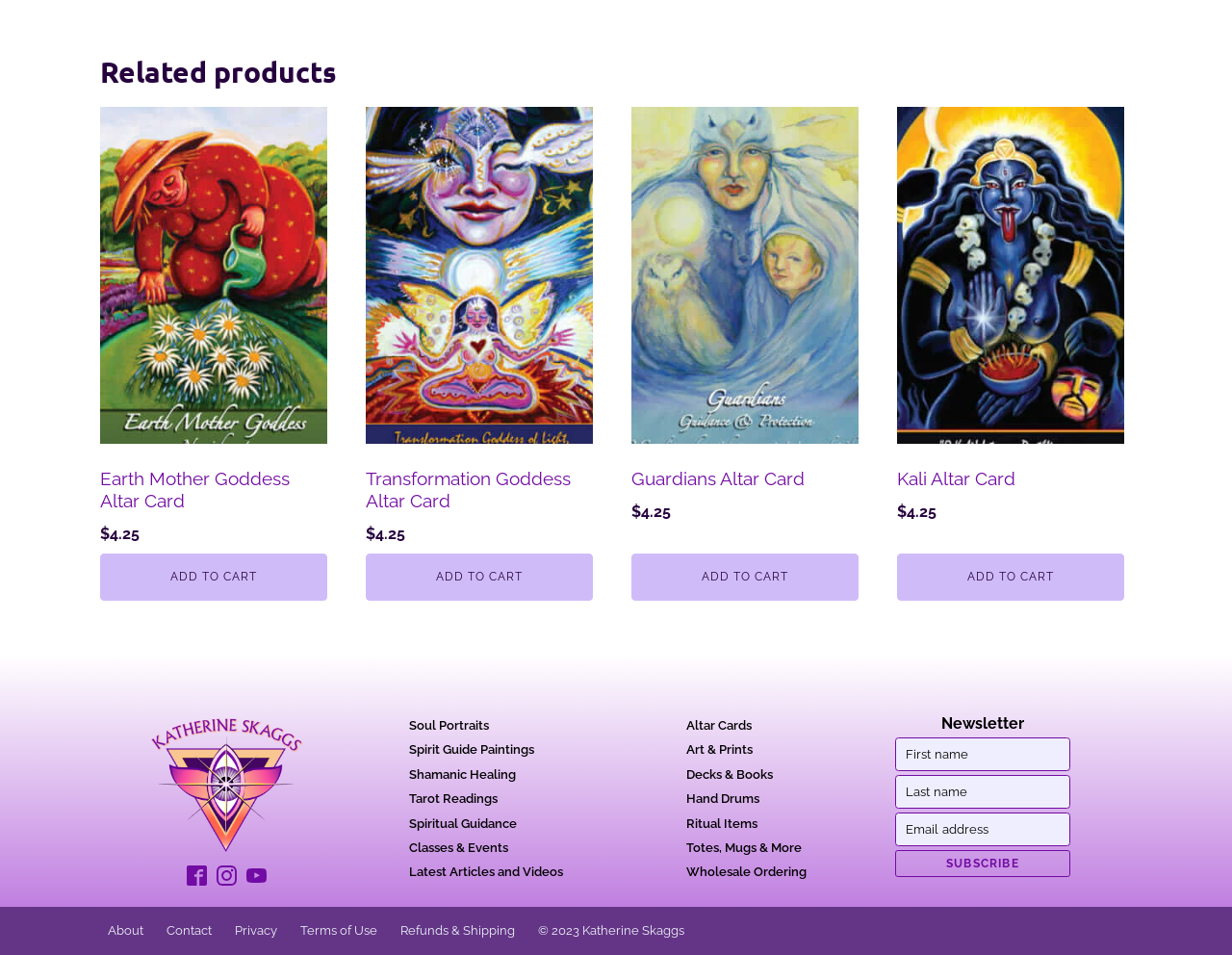Extract the bounding box for the UI element that matches this description: "About".

[0.078, 0.96, 0.126, 0.99]